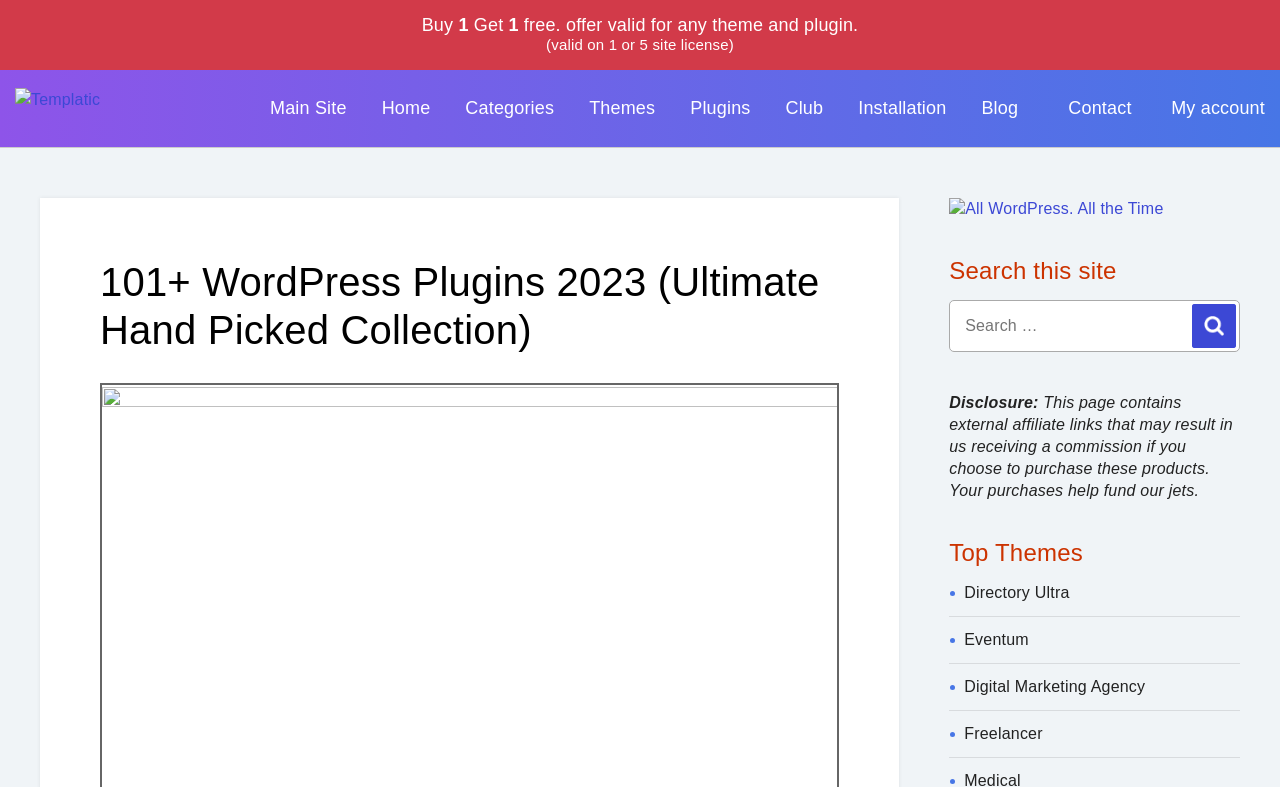Specify the bounding box coordinates of the region I need to click to perform the following instruction: "Click on the 'Загальні комерційні умови' link". The coordinates must be four float numbers in the range of 0 to 1, i.e., [left, top, right, bottom].

None